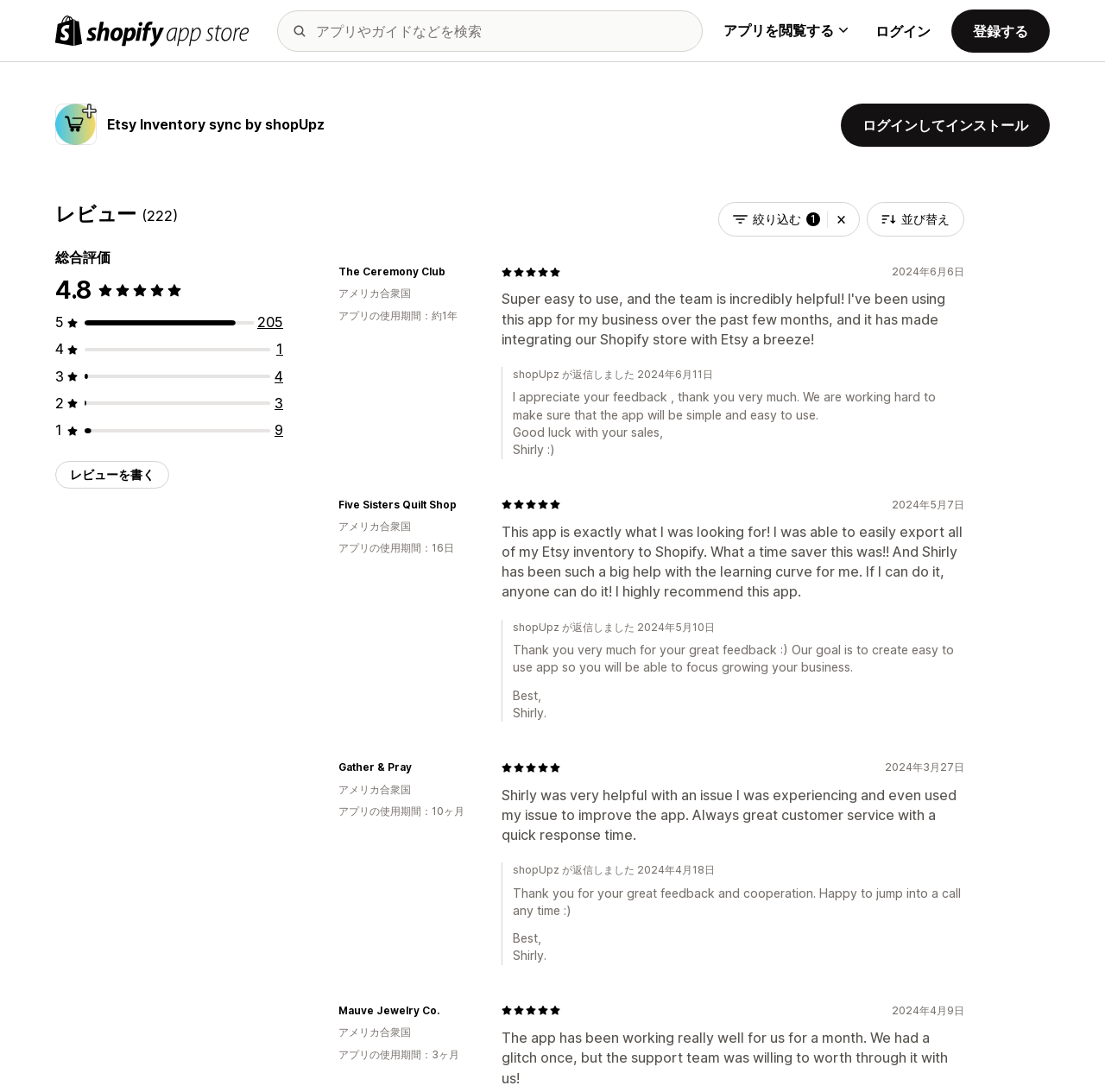Please determine the bounding box coordinates of the element's region to click for the following instruction: "Browse the app".

[0.655, 0.019, 0.767, 0.037]